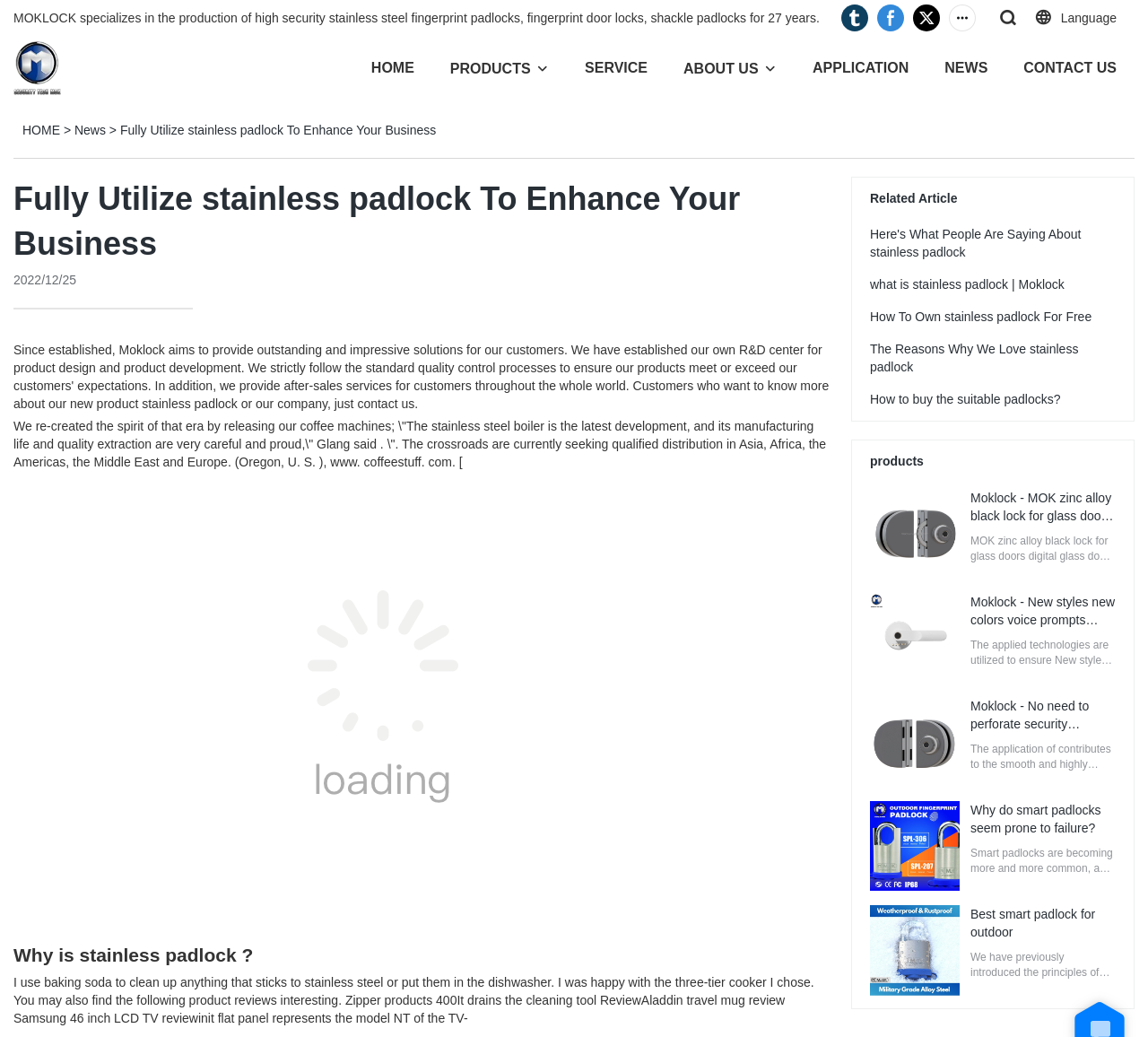Can you give a comprehensive explanation to the question given the content of the image?
What is the main topic of the webpage?

The webpage has multiple headings and links related to stainless padlock, and the static text 'Fully Utilize stainless padlock To Enhance Your Business' is prominent at the top of the webpage, indicating that the main topic of the webpage is stainless padlock.